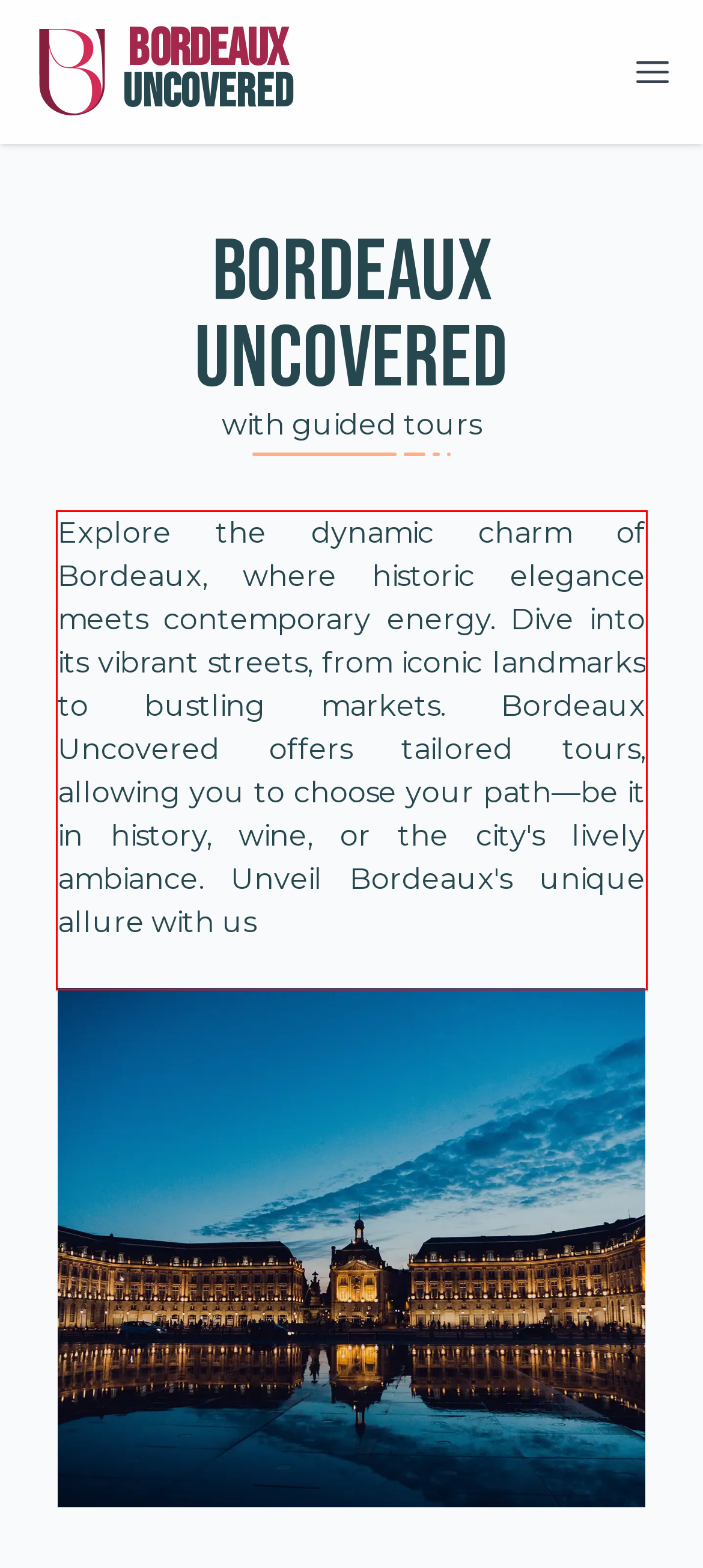Please examine the webpage screenshot containing a red bounding box and use OCR to recognize and output the text inside the red bounding box.

Explore the dynamic charm of Bordeaux, where historic elegance meets contemporary energy. Dive into its vibrant streets, from iconic landmarks to bustling markets. Bordeaux Uncovered offers tailored tours, allowing you to choose your path—be it in history, wine, or the city's lively ambiance. Unveil Bordeaux's unique allure with us